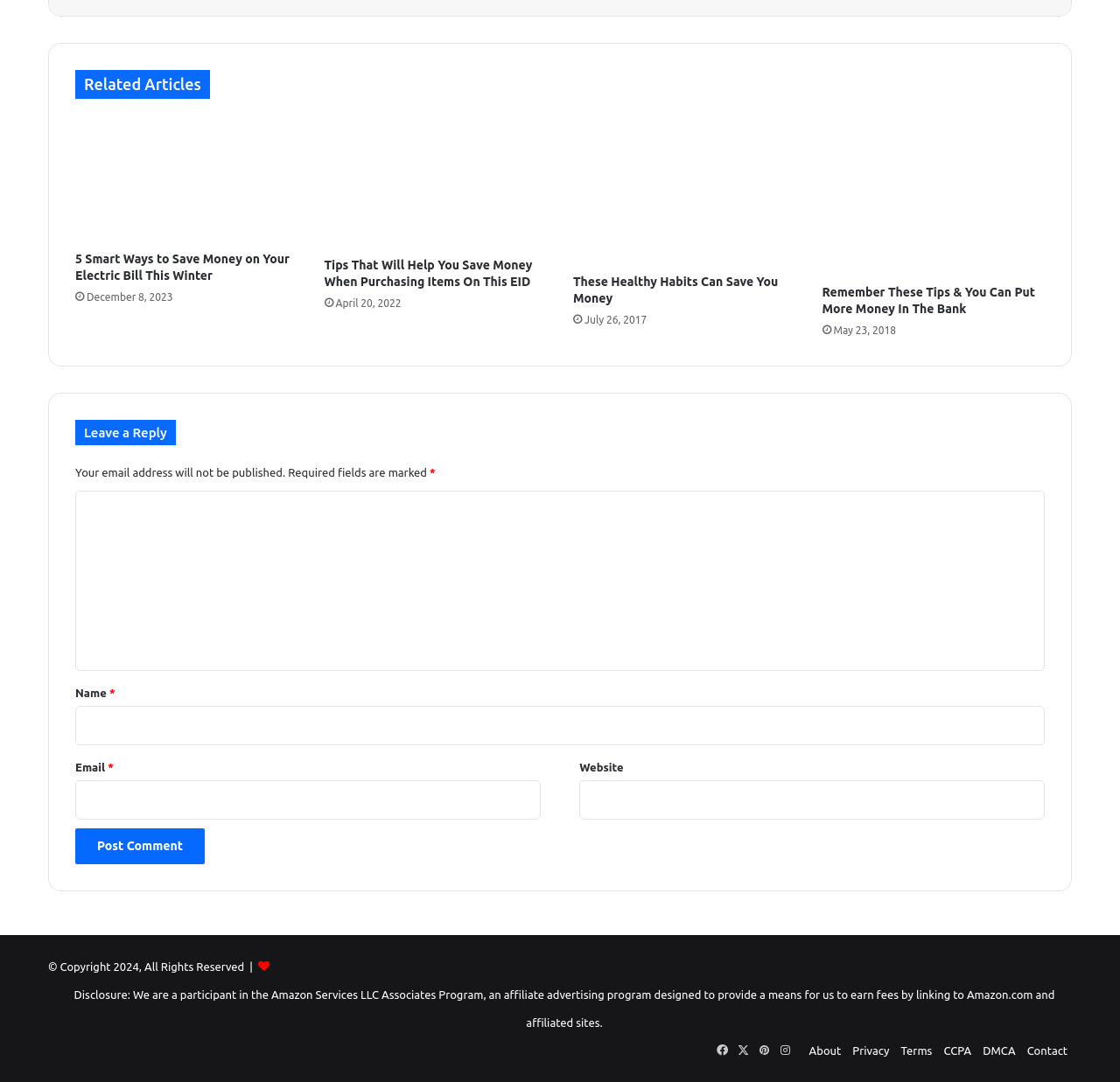Find the bounding box coordinates of the element's region that should be clicked in order to follow the given instruction: "Click on the '5 Smart Ways to Save Money on Your Electric Bill This Winter' article". The coordinates should consist of four float numbers between 0 and 1, i.e., [left, top, right, bottom].

[0.067, 0.108, 0.266, 0.224]